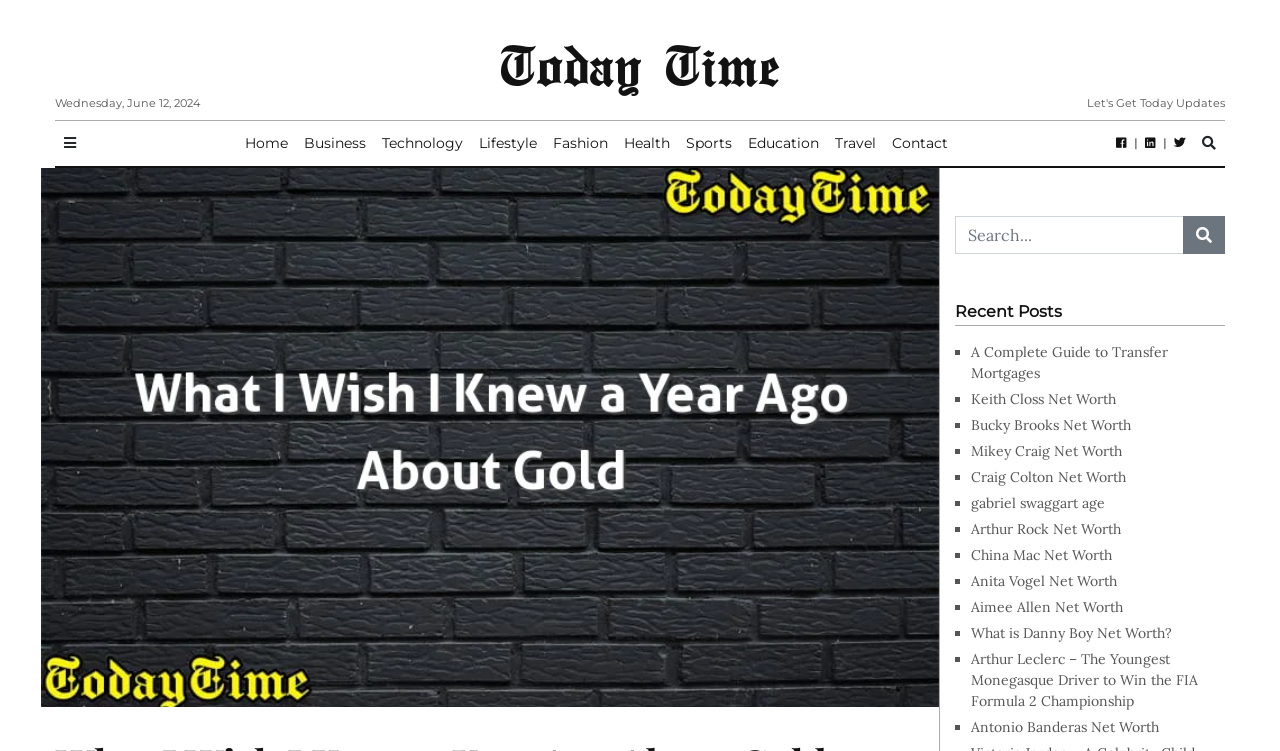Determine the bounding box coordinates for the region that must be clicked to execute the following instruction: "Check recent posts".

[0.746, 0.402, 0.957, 0.434]